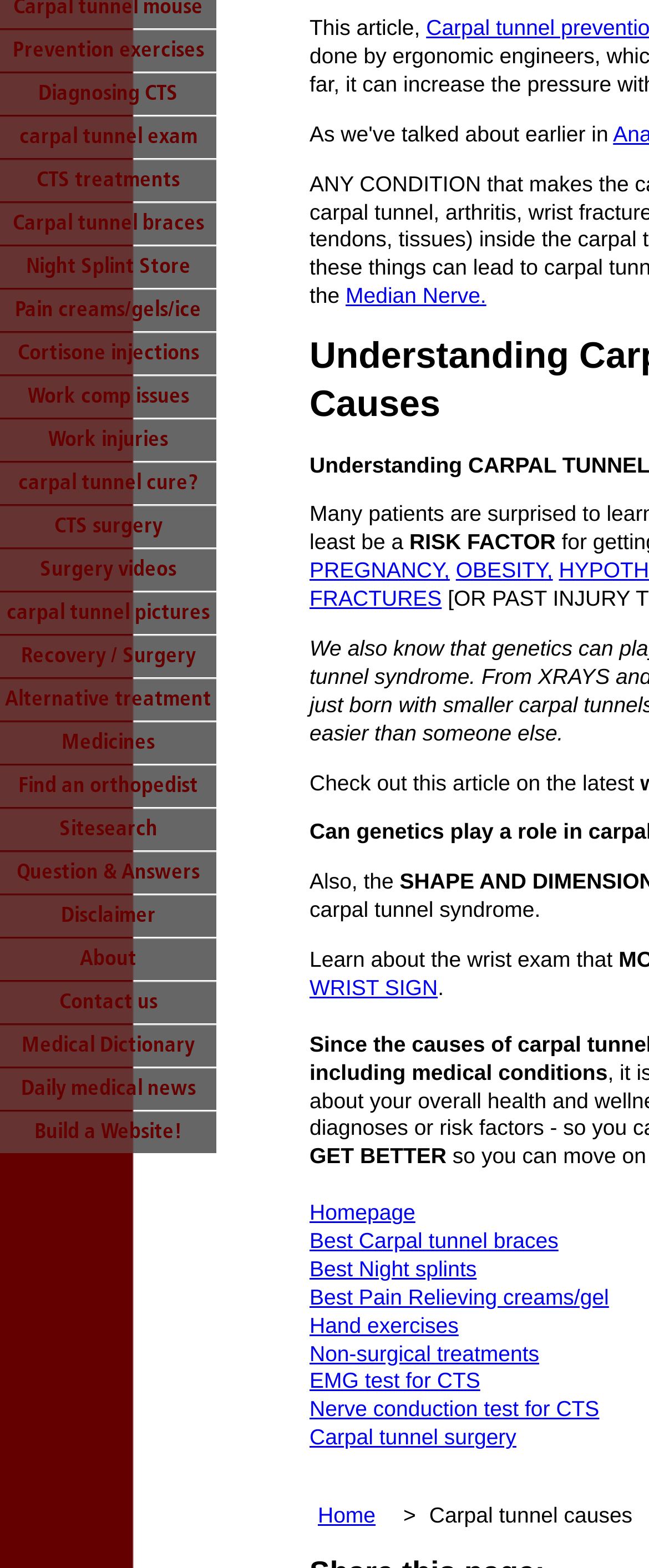Based on the element description "Nerve conduction test for CTS", predict the bounding box coordinates of the UI element.

[0.477, 0.891, 0.923, 0.907]